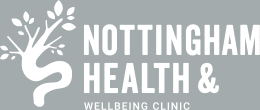What is the color scheme of the logo?
Give a single word or phrase answer based on the content of the image.

Subtle and calming